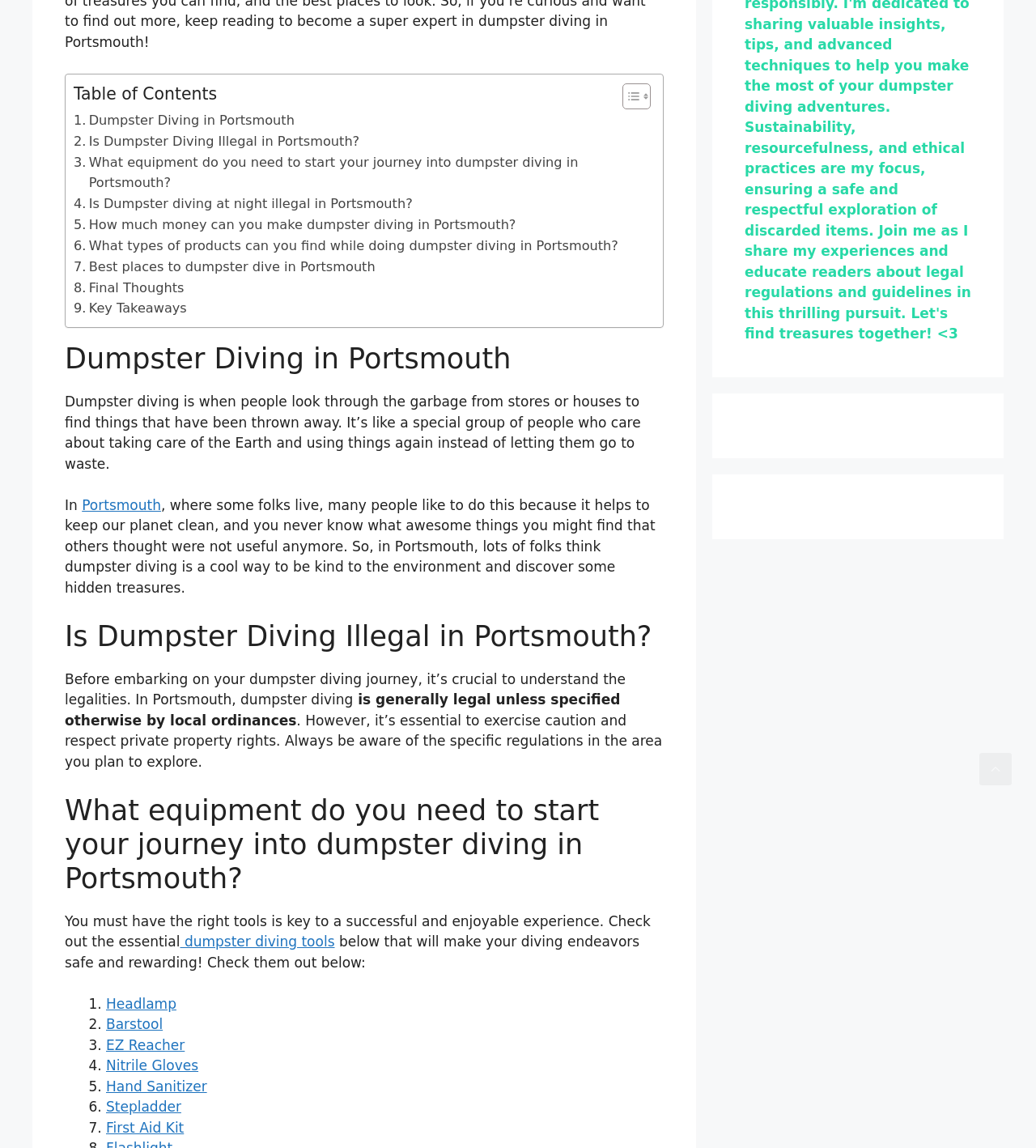Please specify the bounding box coordinates for the clickable region that will help you carry out the instruction: "Toggle Table of Content".

[0.589, 0.072, 0.624, 0.096]